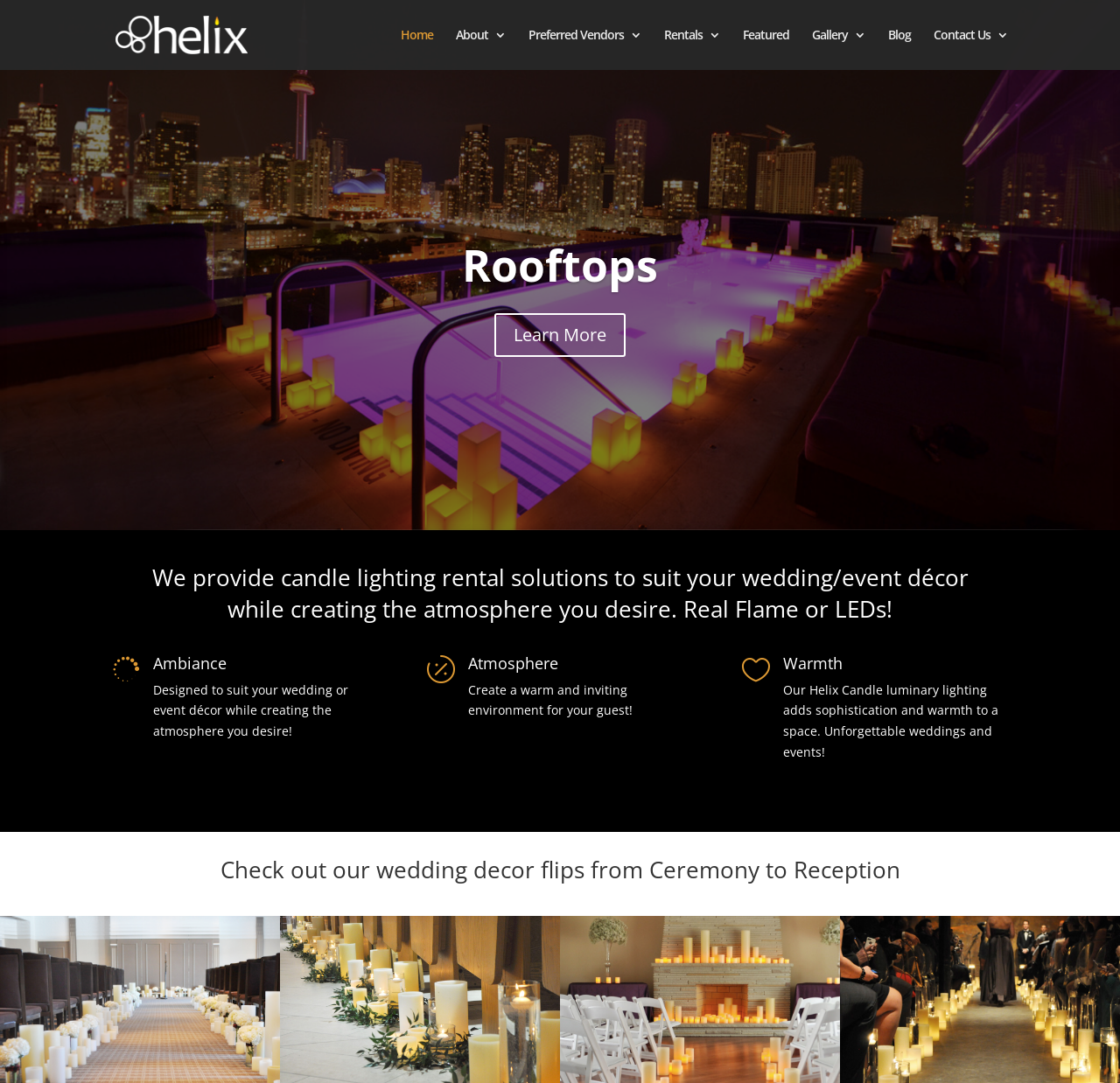Explain the webpage's design and content in an elaborate manner.

The webpage is about Wedding Decor Toronto, specifically highlighting event candle decor and candle luminaries for rental. At the top, there is a navigation menu with links to "Home", "About", "Preferred Vendors", "Rentals", "Featured", "Gallery", "Blog", and "Contact Us". Below the navigation menu, there is a search bar.

The main content is divided into sections. The first section is about centerpieces, with a heading "Centerpieces" and a brief description "Magical Centerpieces Whether you are not a flower type of bride or you just love candles!". There is also a link to "View More" and a sub-link to "Centerpieces".

The next section is about the company's services, with three headings: "We provide candle lighting rental solutions to suit your wedding/event décor", "while creating the atmosphere you desire. Real Flame or LEDs!", and "Ambiance". There are also three icons and corresponding descriptions: "Designed to suit your wedding or event décor while creating the atmosphere you desire!", "Create a warm and inviting environment for your guest!", and "Our Helix Candle luminary lighting adds sophistication and warmth to a space. Unforgettable weddings and events!".

Finally, there is a section showcasing wedding decor flips from Ceremony to Reception, with four headings: "Hockley Valley – Montclair Ballroom", "McLean House Weddings – Estates of Sunnybrook", "Hockley Valley – Restaurant 85", and "The Warehouse".